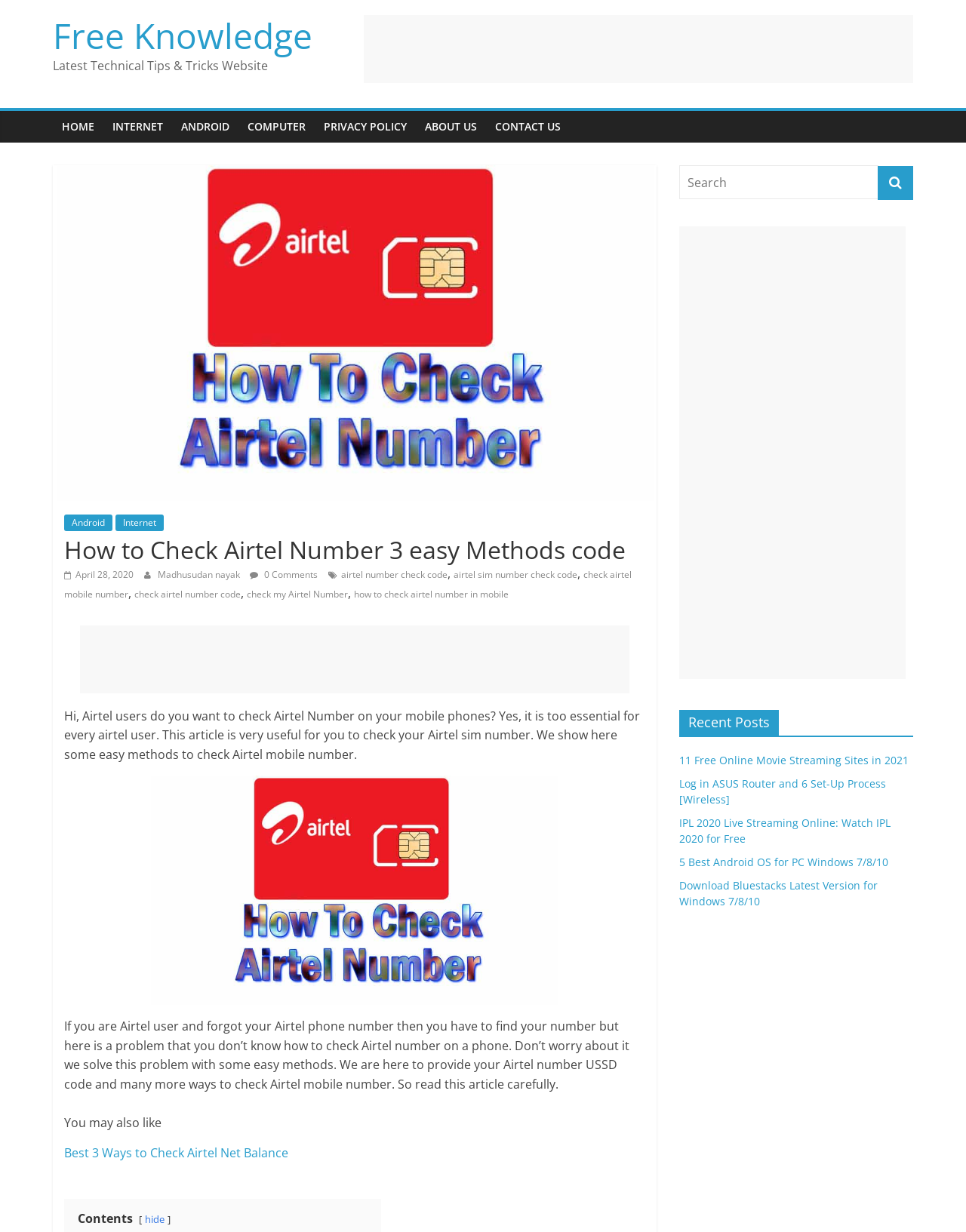What is the problem faced by Airtel users?
Using the visual information from the image, give a one-word or short-phrase answer.

Forgot phone number